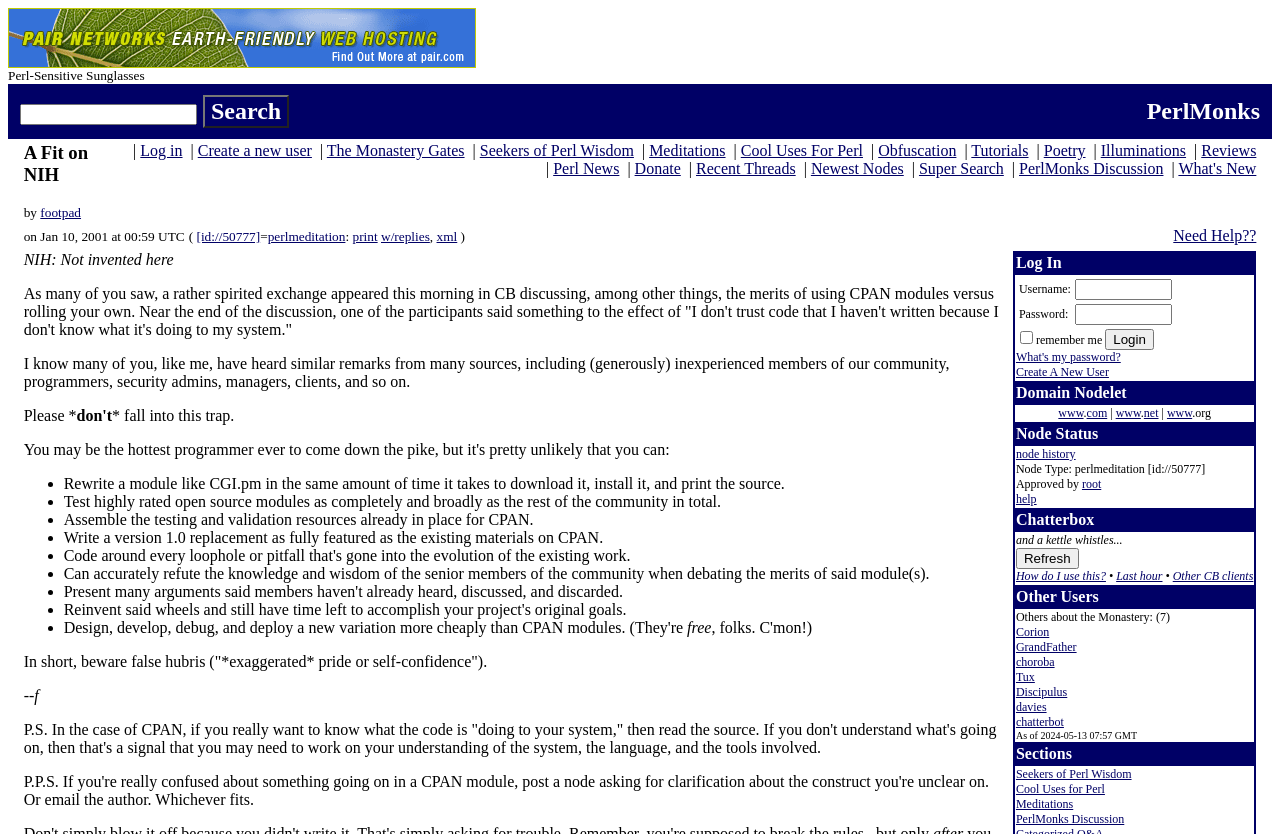What is the name of the author of the article?
Respond to the question with a single word or phrase according to the image.

footpad